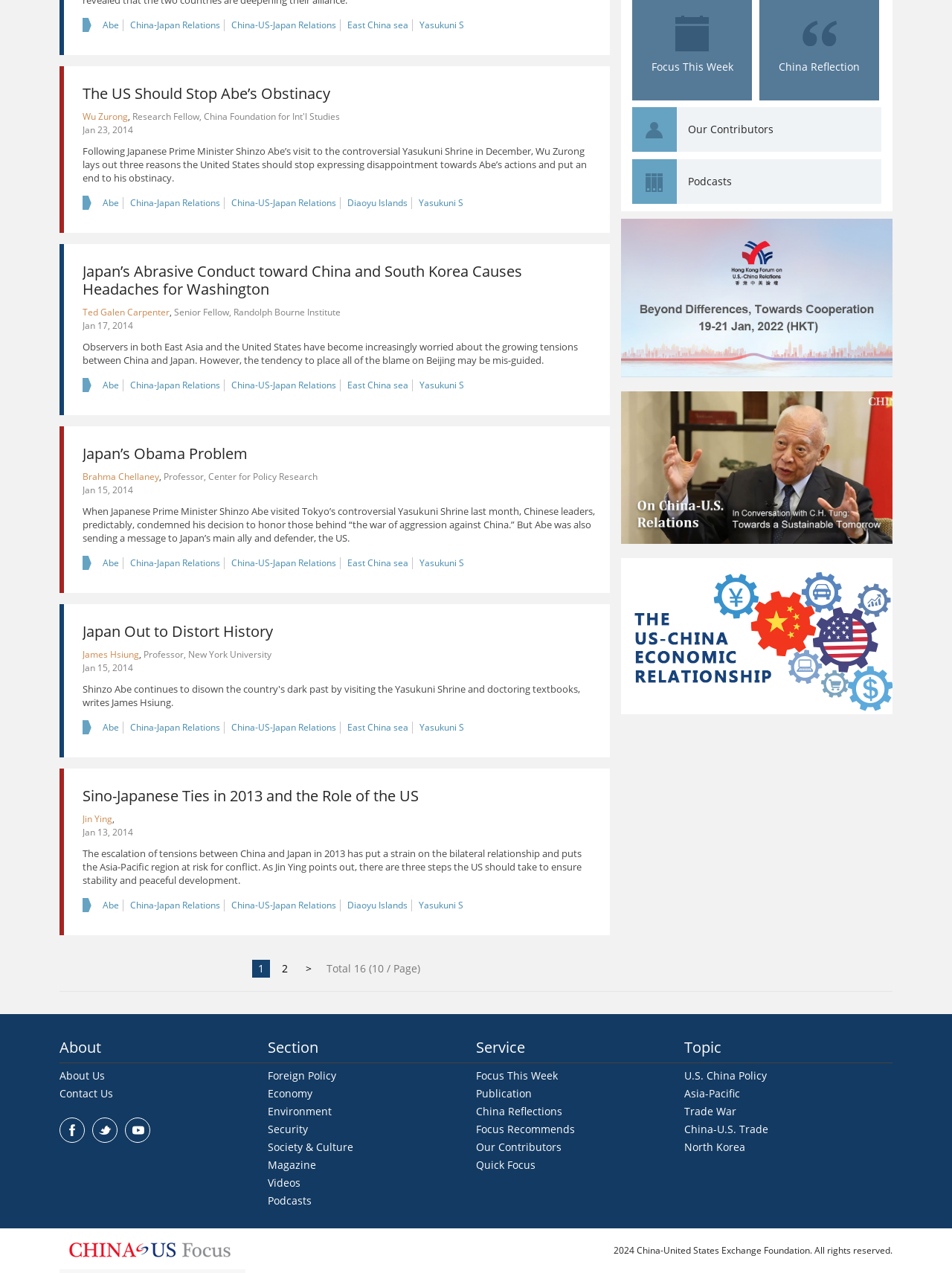Please identify the bounding box coordinates of the element's region that should be clicked to execute the following instruction: "Click on the link 'Sino-Japanese Ties in 2013 and the Role of the US'". The bounding box coordinates must be four float numbers between 0 and 1, i.e., [left, top, right, bottom].

[0.087, 0.617, 0.44, 0.633]